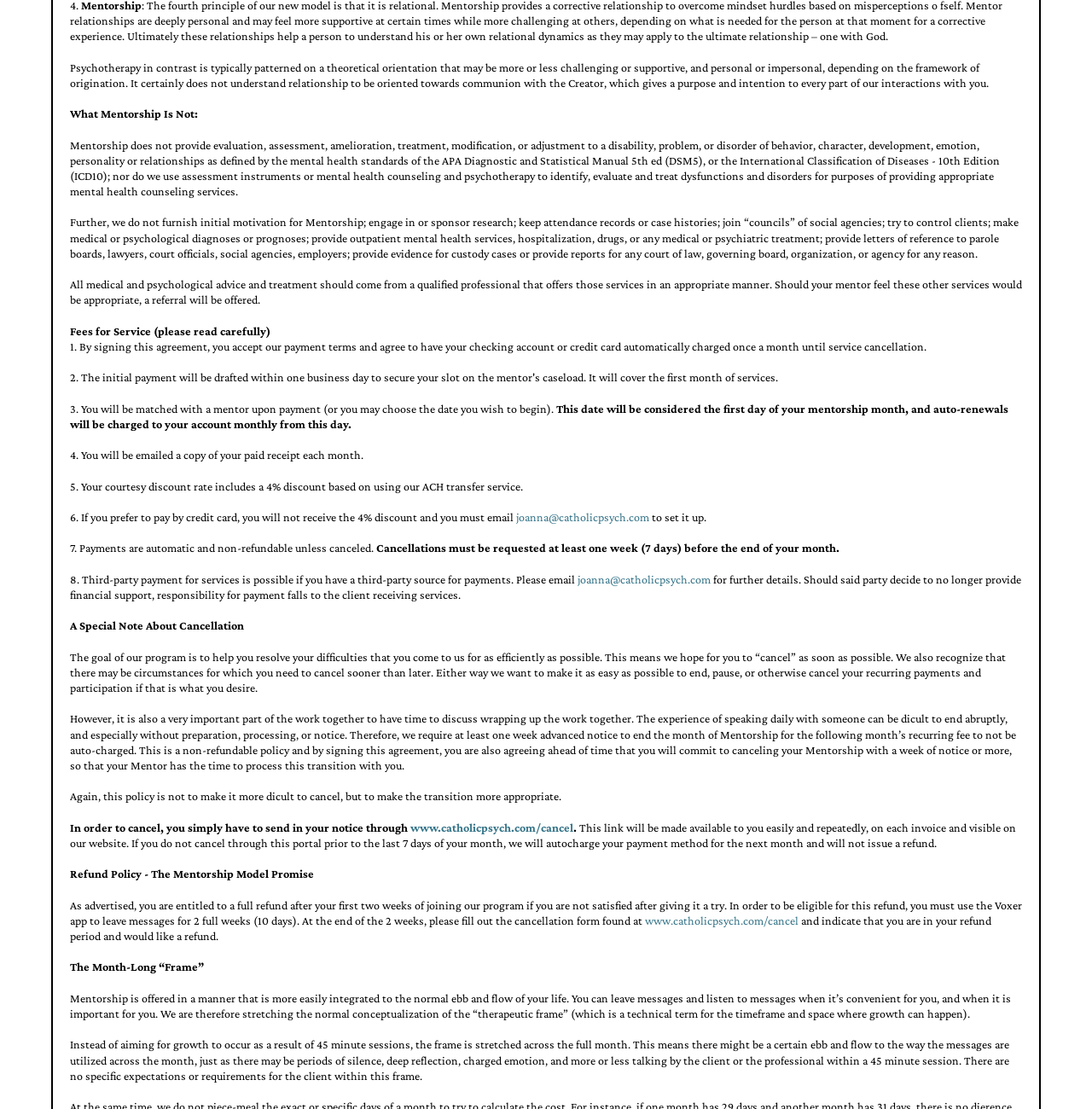Can I pay by credit card?
Answer with a single word or phrase, using the screenshot for reference.

Yes